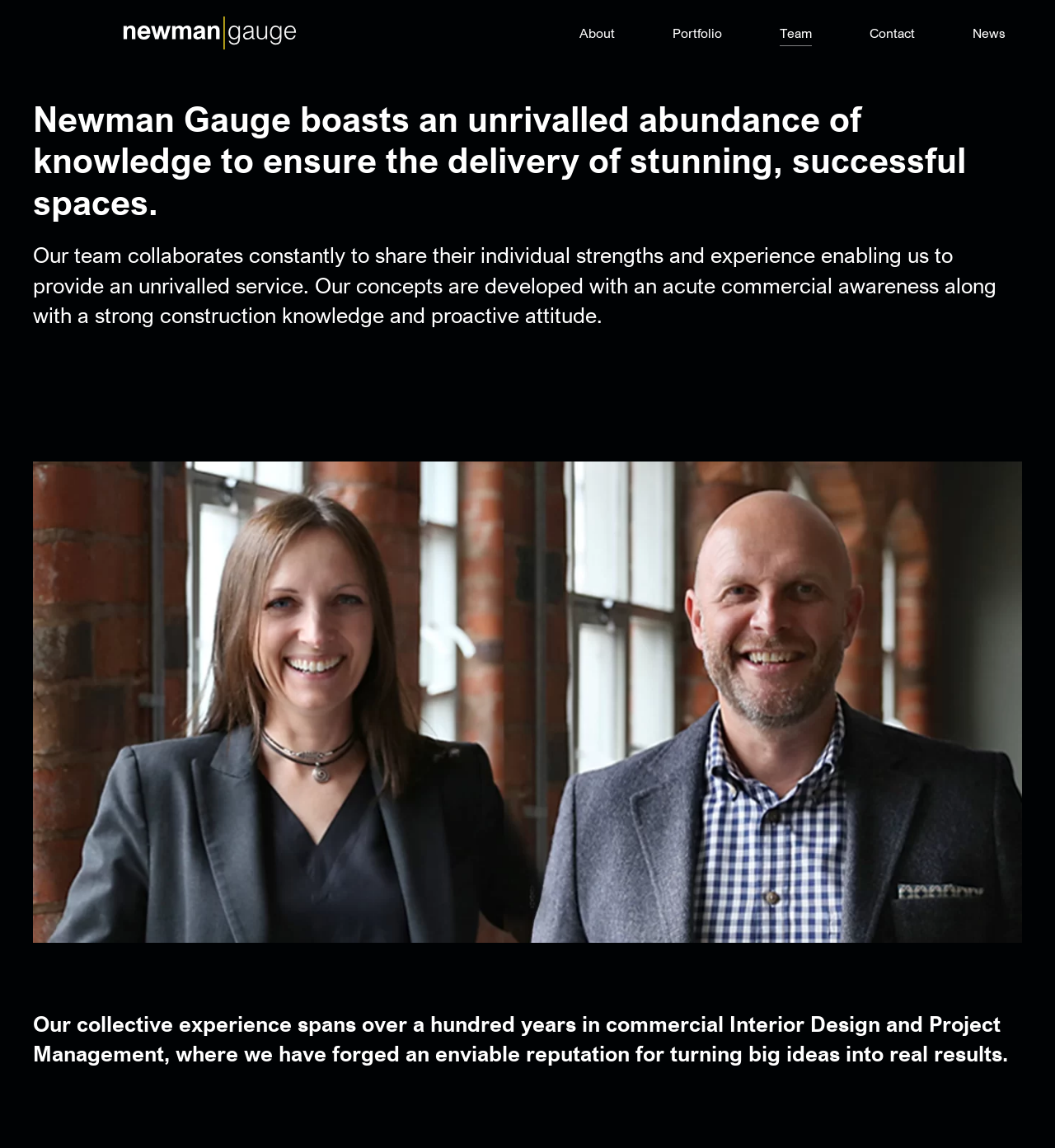Determine the bounding box coordinates for the UI element with the following description: "aria-label="Back to home"". The coordinates should be four float numbers between 0 and 1, represented as [left, top, right, bottom].

[0.031, 0.0, 0.366, 0.057]